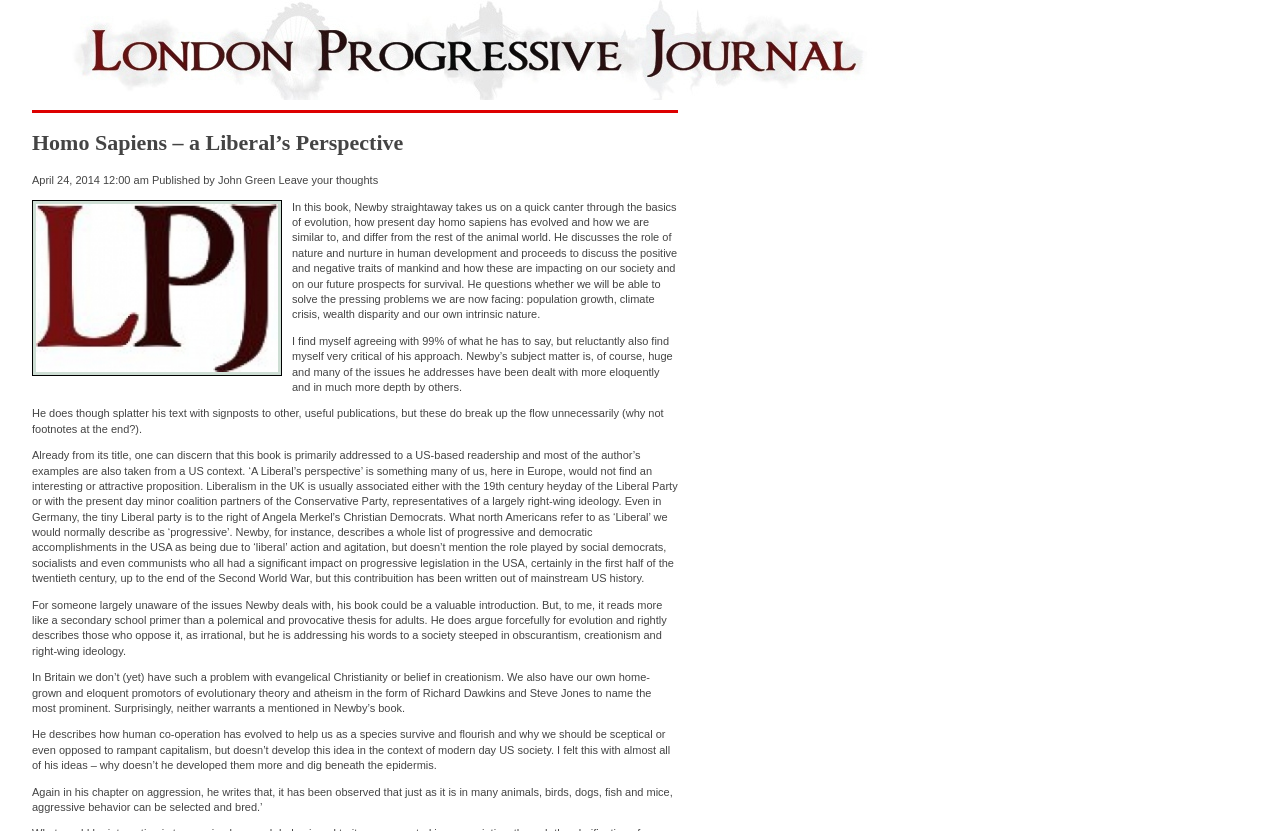Carefully examine the image and provide an in-depth answer to the question: What is the criticism of the book's approach?

The reviewer criticizes the book's approach for not going into enough depth on its topics and for including too many signposts to other publications, which break up the flow of the text.